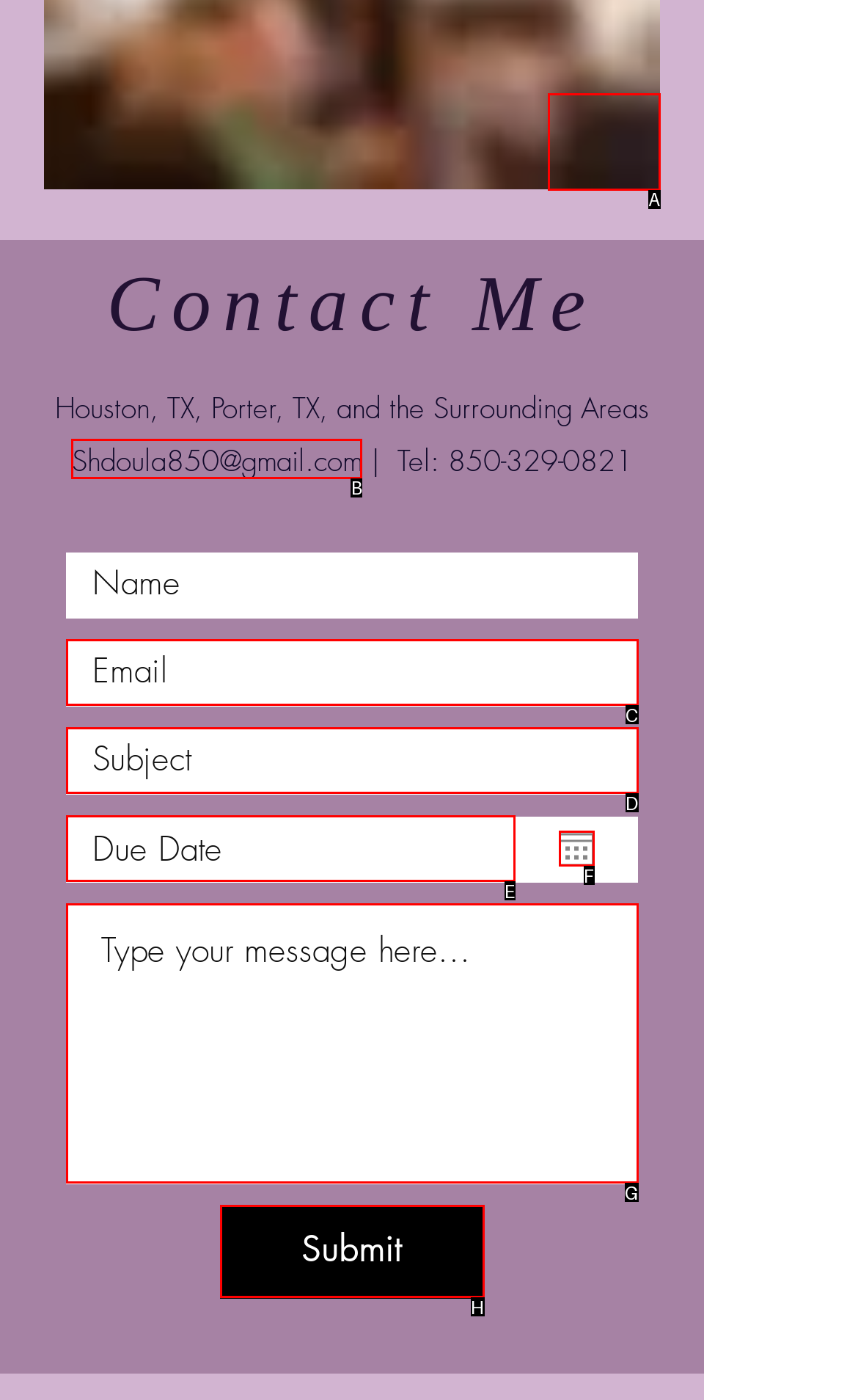Identify the HTML element that corresponds to the description: aria-label="Mute" Provide the letter of the matching option directly from the choices.

A